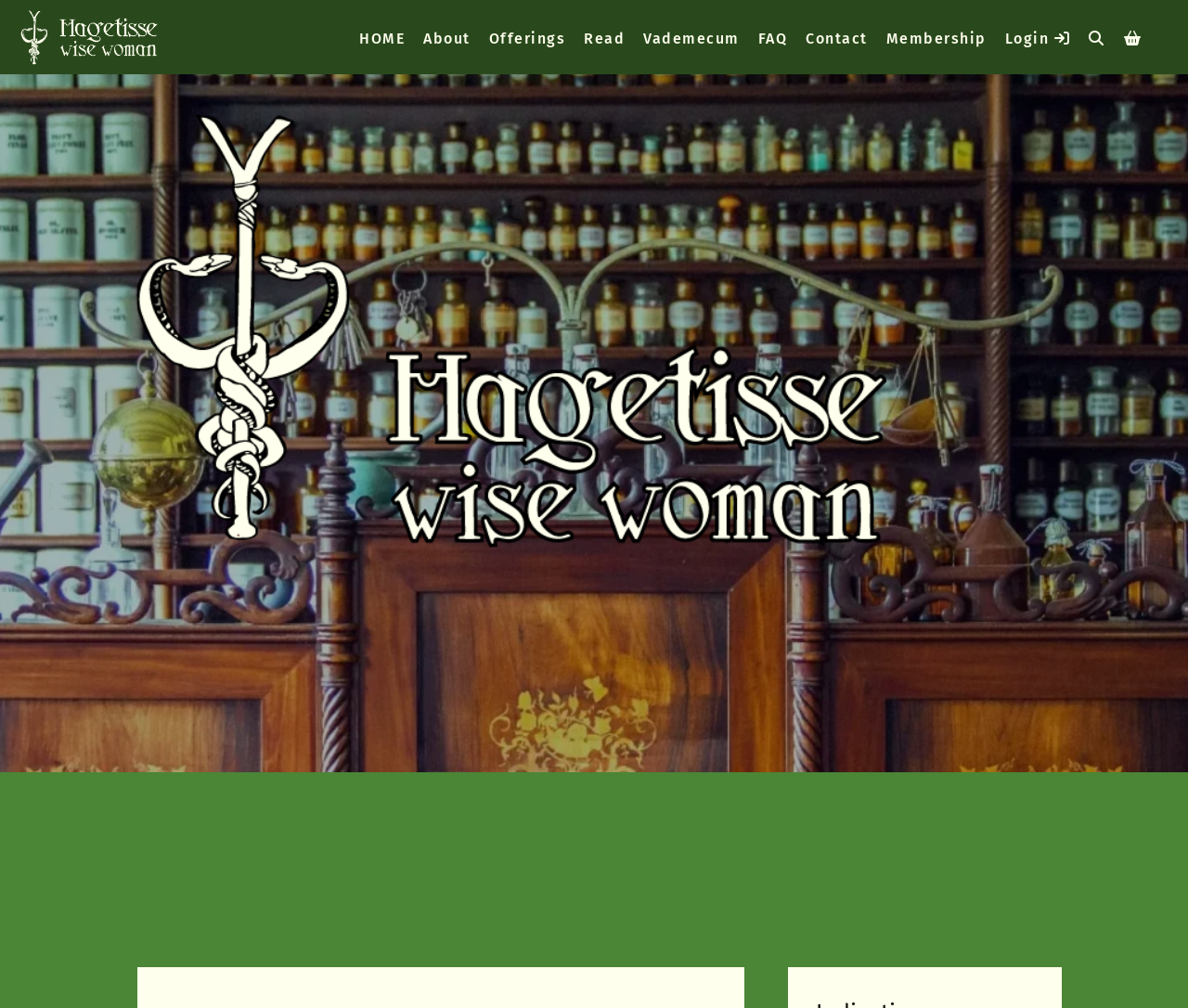Is there a membership option?
Examine the screenshot and reply with a single word or phrase.

Yes